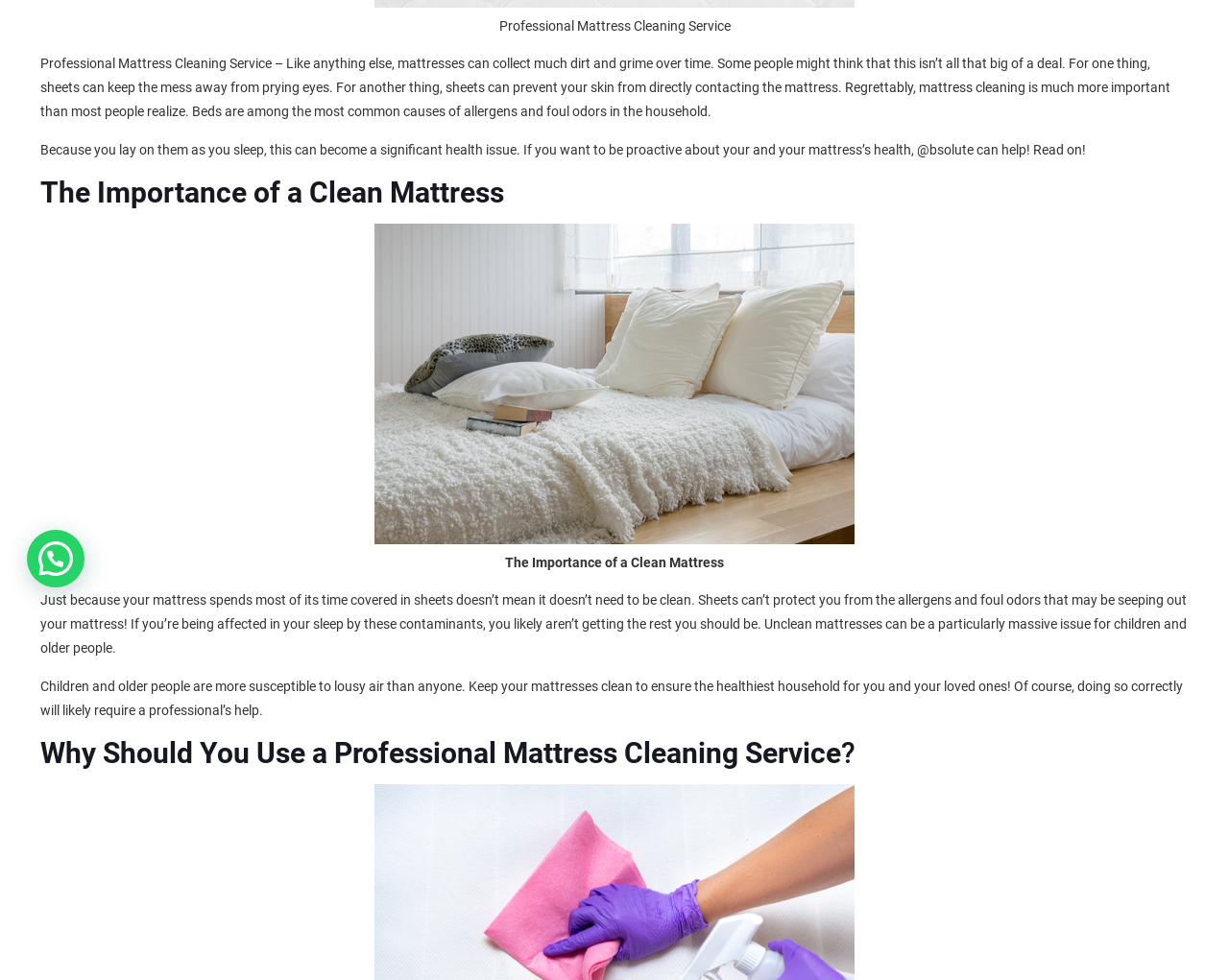Determine the bounding box of the UI element mentioned here: "sales@absolutesolutions.com.sg". The coordinates must be in the format [left, top, right, bottom] with values ranging from 0 to 1.

[0.382, 0.374, 0.543, 0.39]